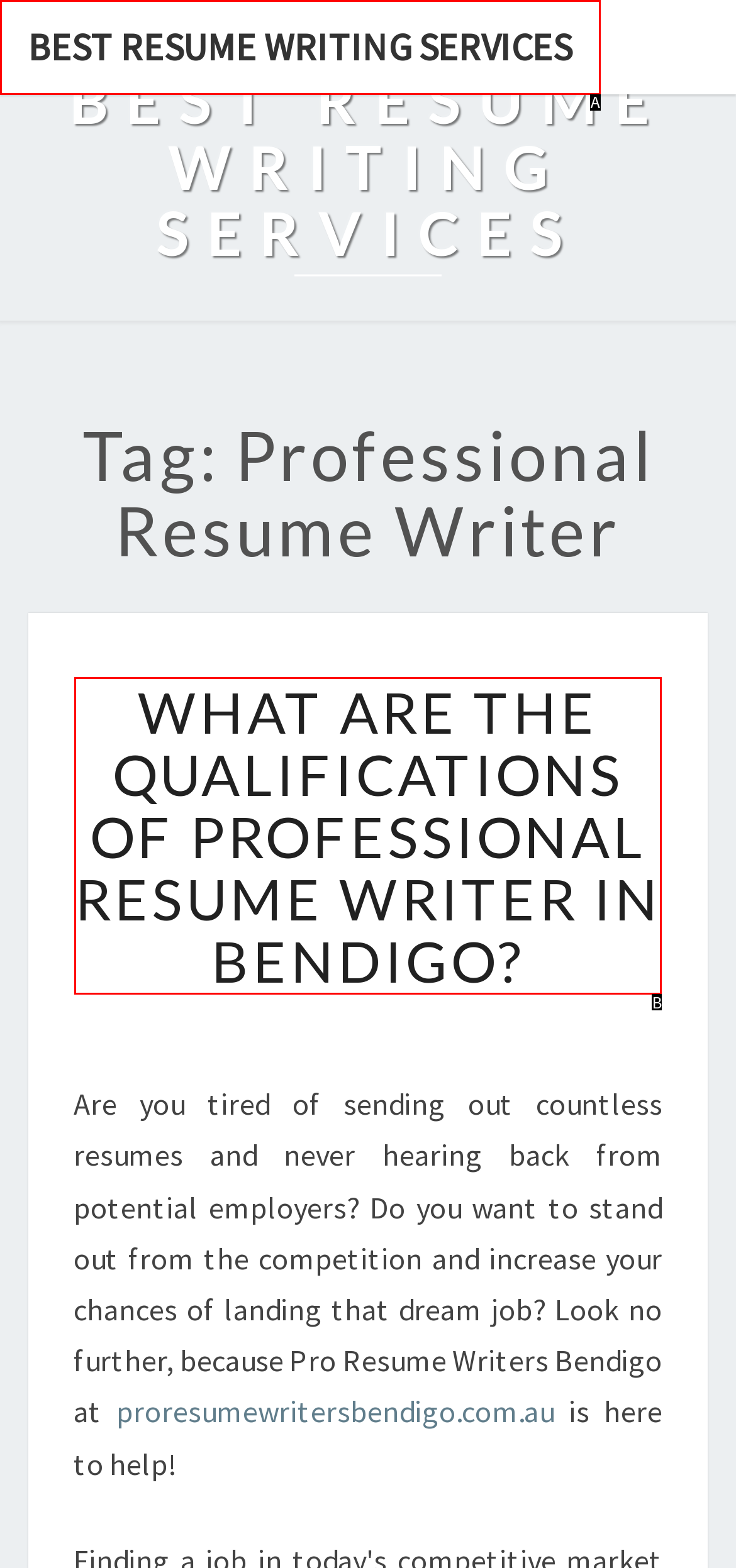Choose the option that best matches the element: Best Resume Writing Services
Respond with the letter of the correct option.

A